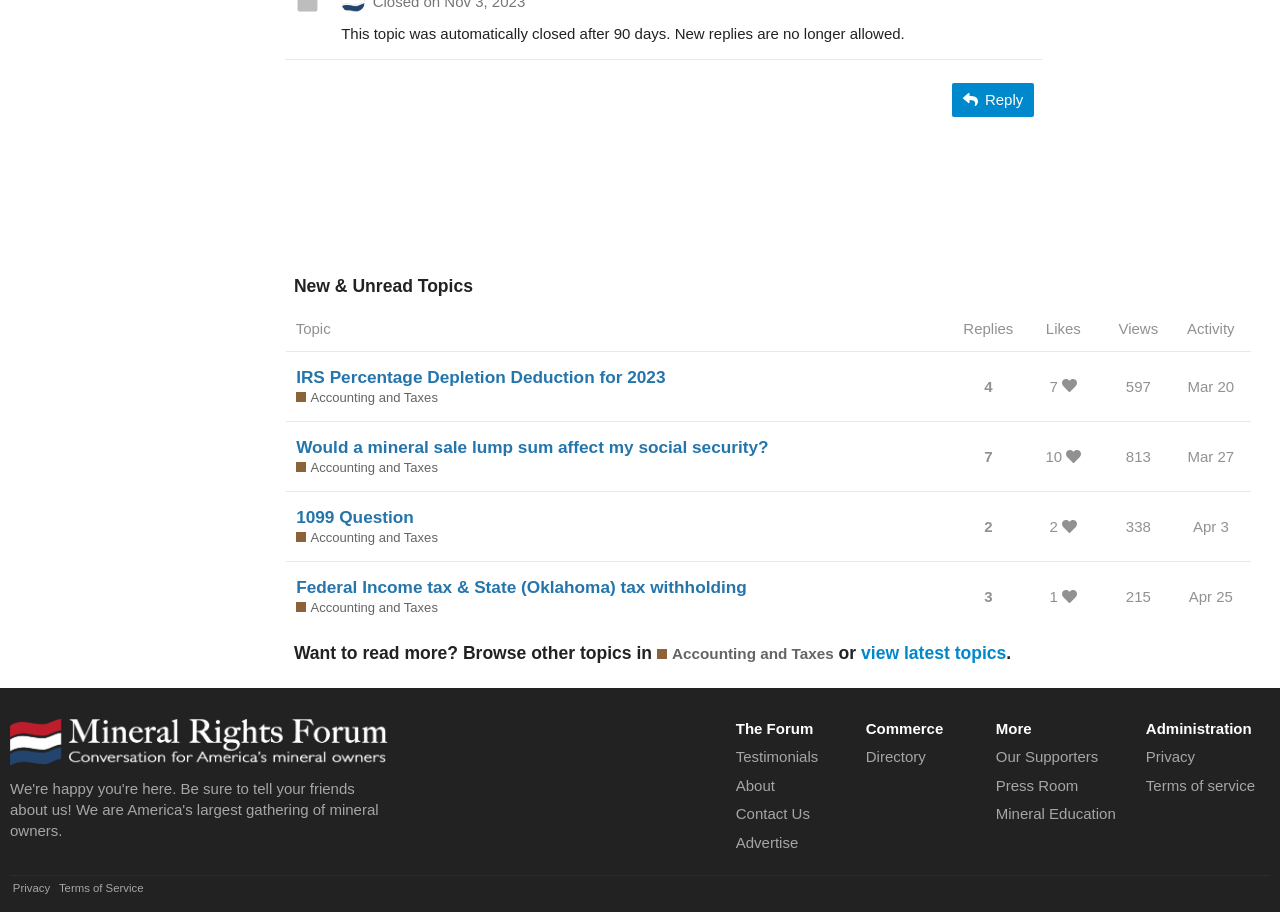Please provide the bounding box coordinates for the element that needs to be clicked to perform the instruction: "Browse New & Unread Topics". The coordinates must consist of four float numbers between 0 and 1, formatted as [left, top, right, bottom].

[0.223, 0.3, 0.977, 0.692]